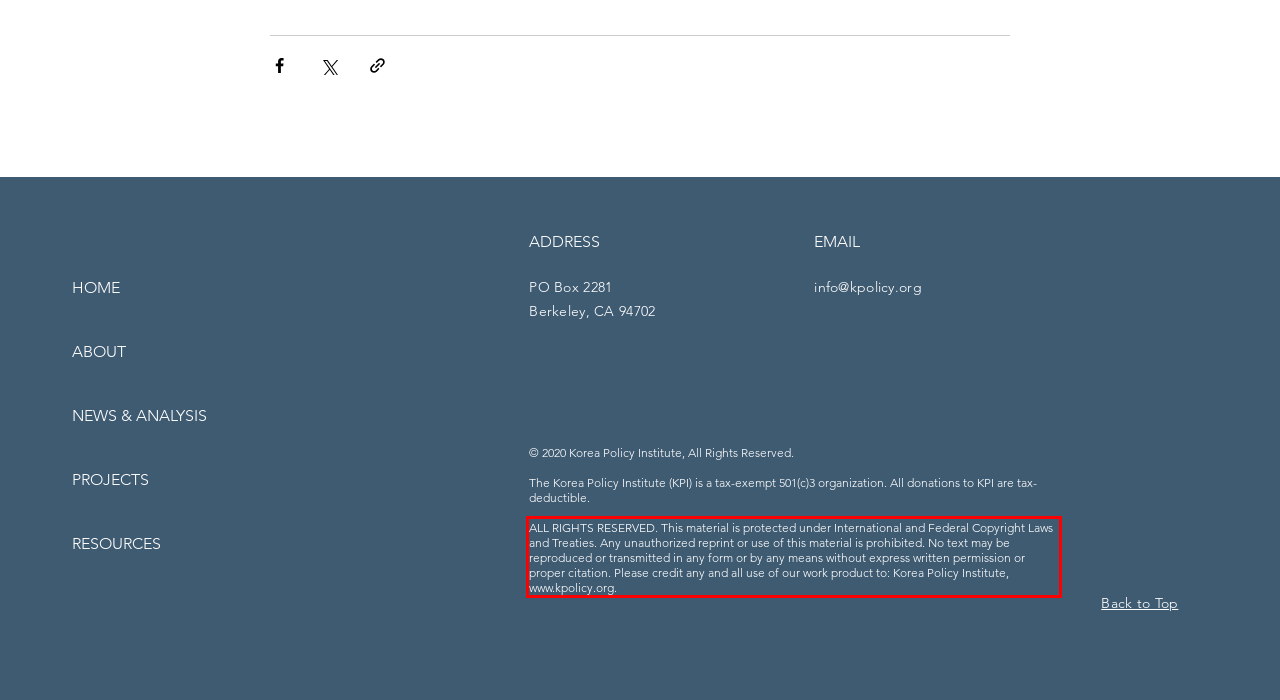From the provided screenshot, extract the text content that is enclosed within the red bounding box.

ALL RIGHTS RESERVED. This material is protected under International and Federal Copyright Laws and Treaties. Any unauthorized reprint or use of this material is prohibited. No text may be reproduced or transmitted in any form or by any means without express written permission or proper citation. Please credit any and all use of our work product to: Korea Policy Institute, www.kpolicy.org.